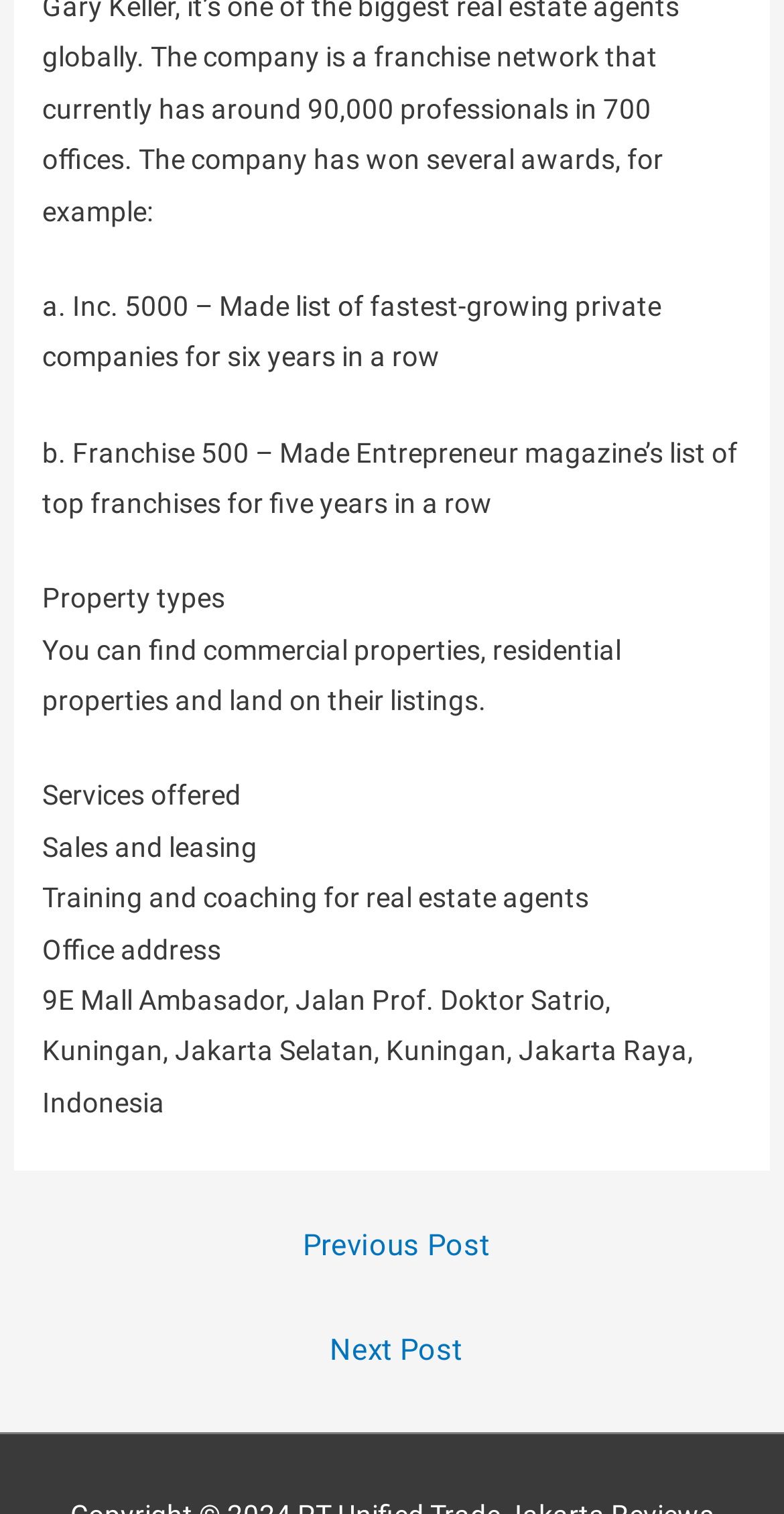What navigation option is available?
Based on the screenshot, give a detailed explanation to answer the question.

The navigation option 'Posts' is available, which allows users to navigate through posts, as indicated by the navigation element with the text 'Posts'.